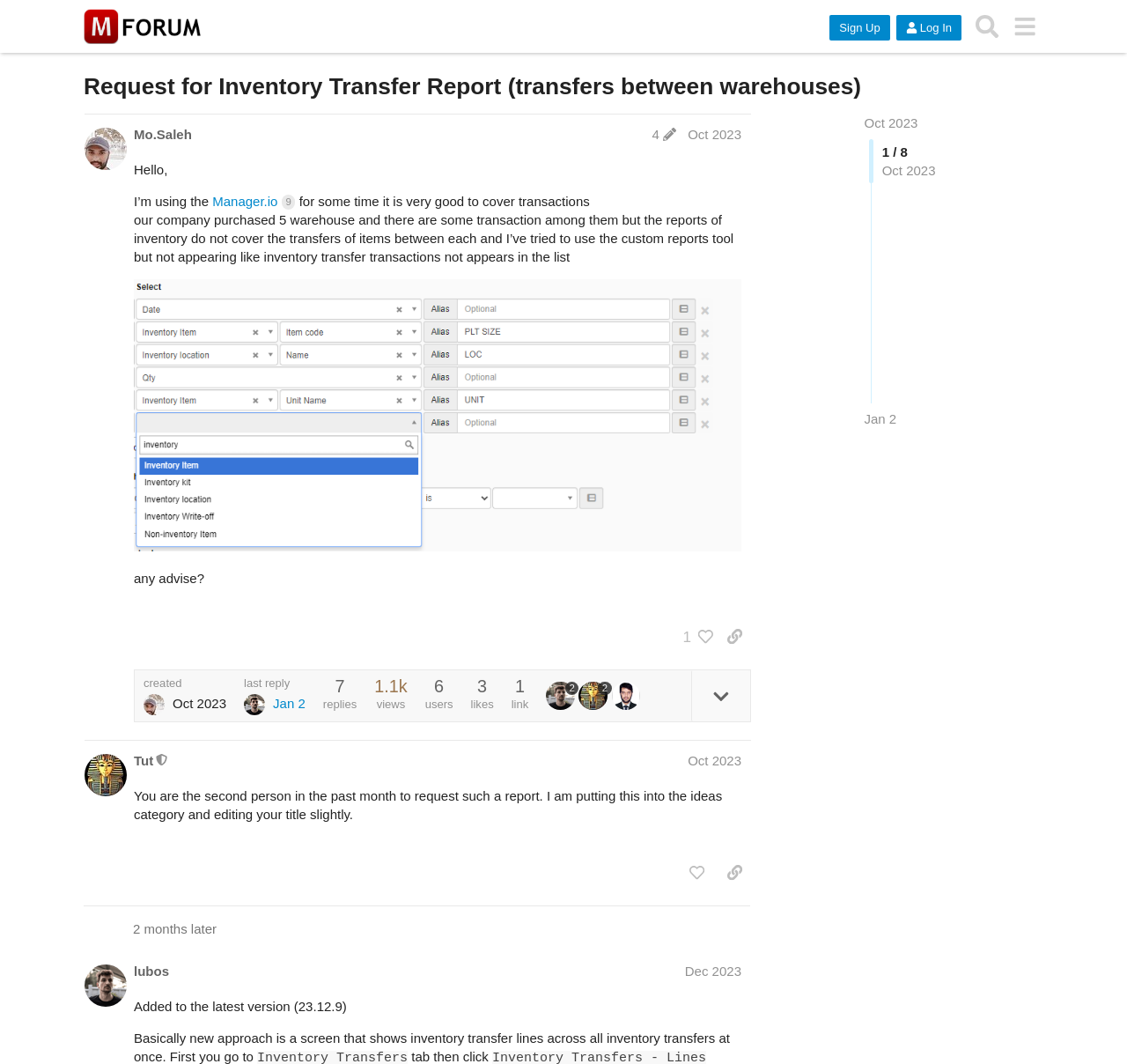Determine the bounding box coordinates of the region that needs to be clicked to achieve the task: "Click on the link to view post edit history".

[0.574, 0.119, 0.604, 0.133]